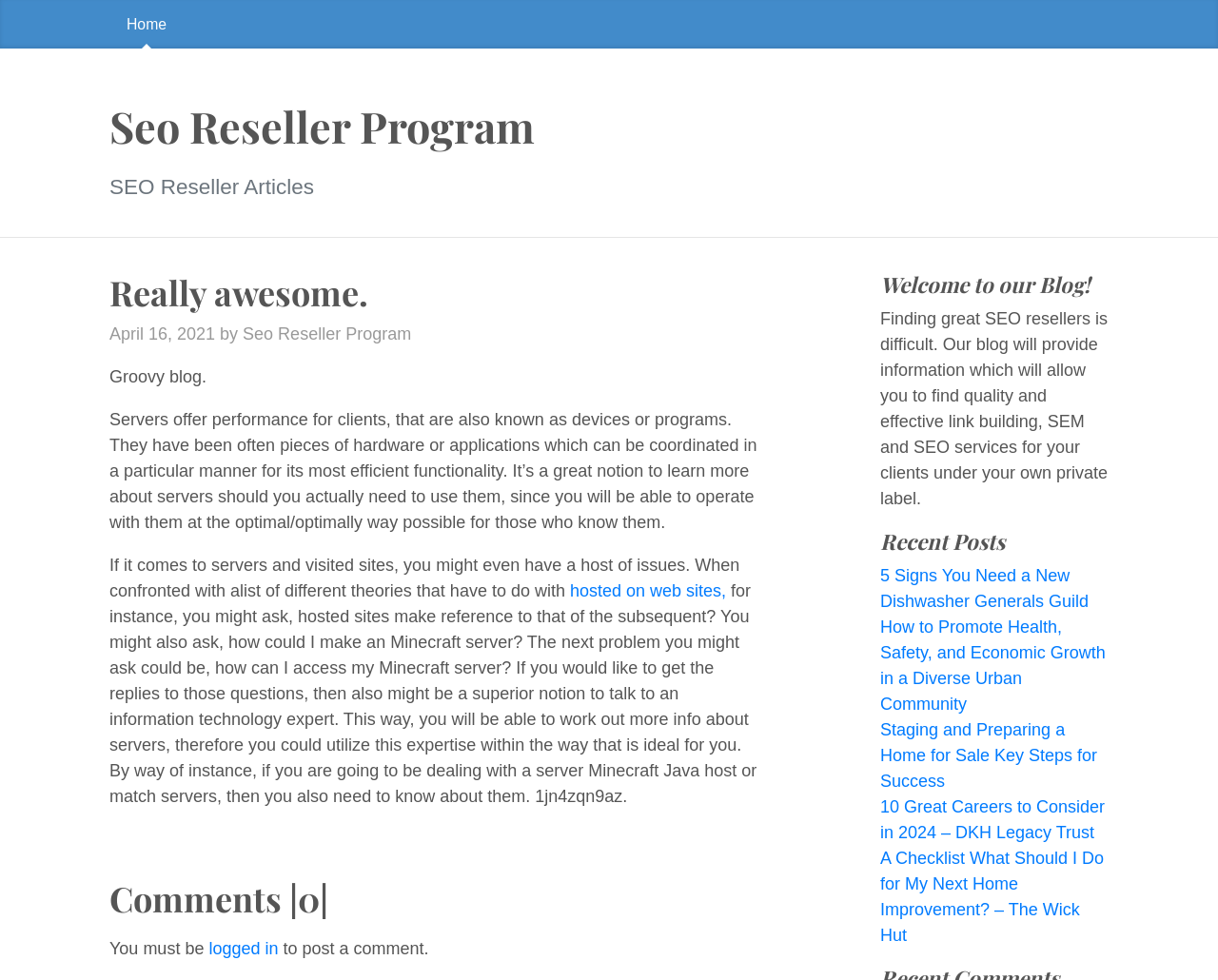Please find the bounding box for the following UI element description. Provide the coordinates in (top-left x, top-left y, bottom-right x, bottom-right y) format, with values between 0 and 1: logged in

[0.171, 0.958, 0.229, 0.978]